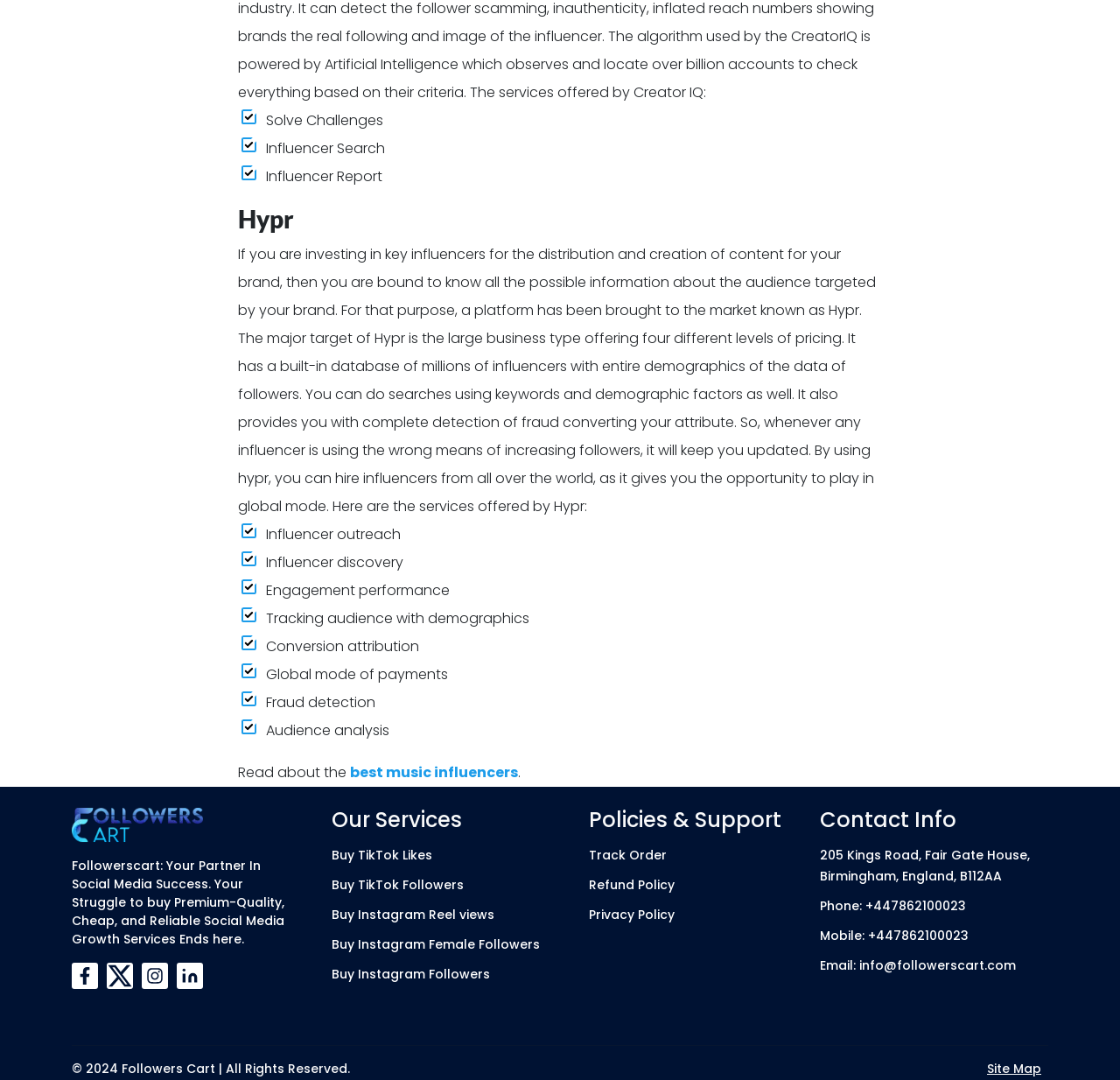Please pinpoint the bounding box coordinates for the region I should click to adhere to this instruction: "Read about the best music influencers".

[0.312, 0.706, 0.462, 0.727]